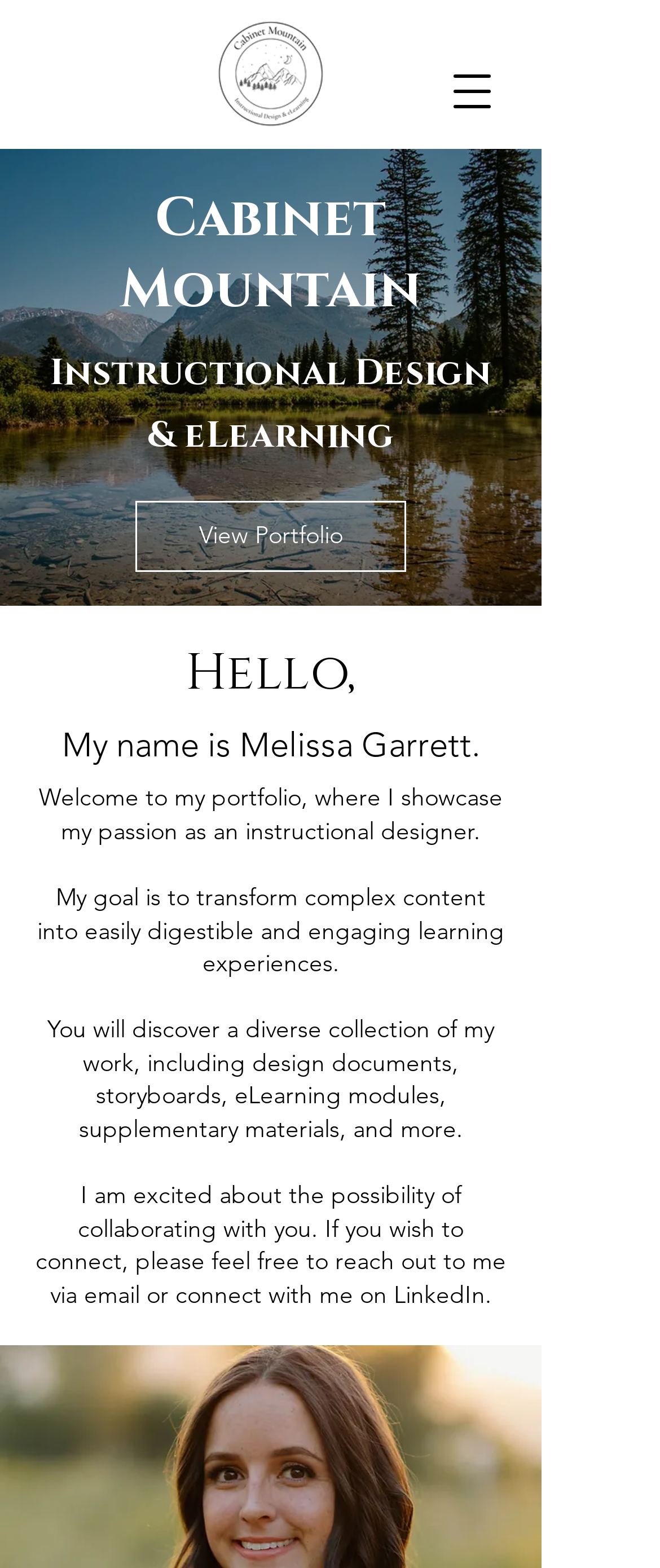Given the element description, predict the bounding box coordinates in the format (top-left x, top-left y, bottom-right x, bottom-right y). Make sure all values are between 0 and 1. Here is the element description: View Portfolio

[0.205, 0.32, 0.615, 0.365]